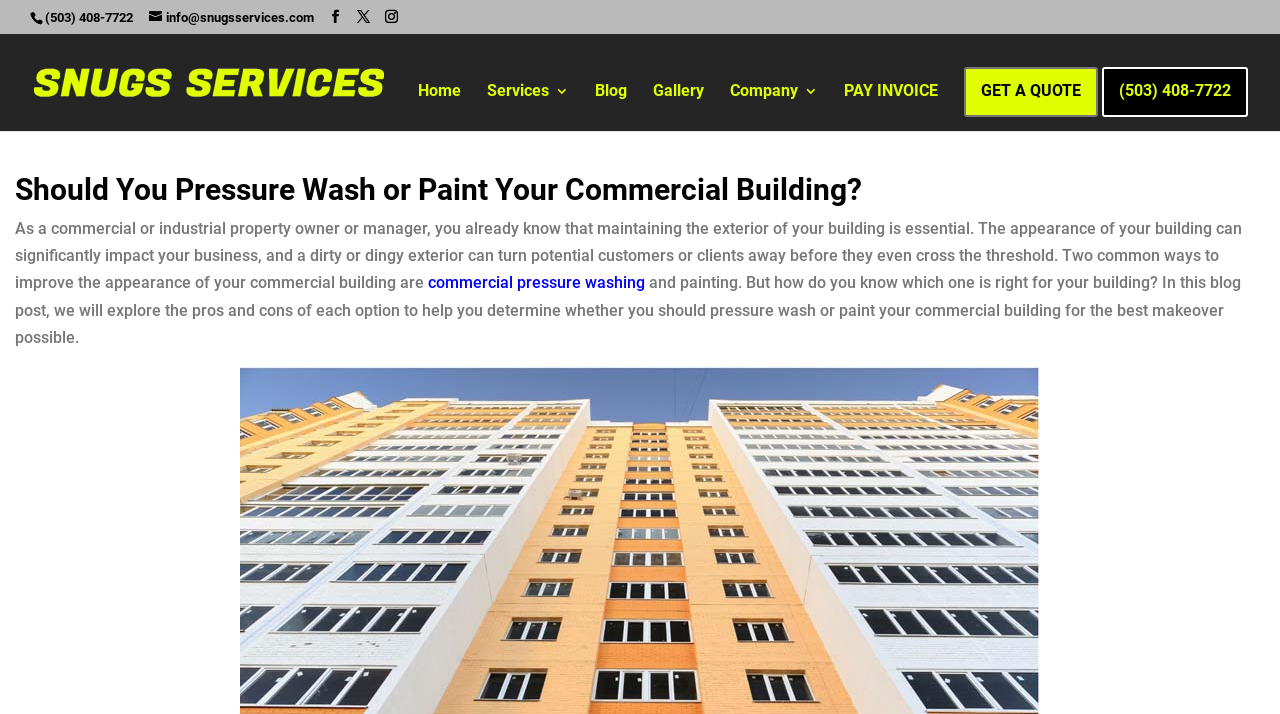Describe all significant elements and features of the webpage.

The webpage is about commercial building maintenance, specifically discussing the options of pressure washing and painting to improve the building's appearance. At the top left, there is a phone number "(503) 408-7722" and an email address "info@snugsservices.com" with three social media icons next to it. Below this, there is a logo of "Snugs Services" with an image. 

To the right of the logo, there is a navigation menu with links to "Home", "Services 3", "Blog", "Gallery", "Company 3", "PAY INVOICE", "GET A QUOTE", and another instance of the phone number. 

The main content of the webpage starts with a heading "Should You Pressure Wash or Paint Your Commercial Building?" followed by a paragraph of text that explains the importance of maintaining the exterior of a commercial building. The text then introduces the two common ways to improve the building's appearance, which are commercial pressure washing and painting, with a link to the former. The paragraph continues to explain that the blog post will explore the pros and cons of each option to help determine the best approach for a building makeover.